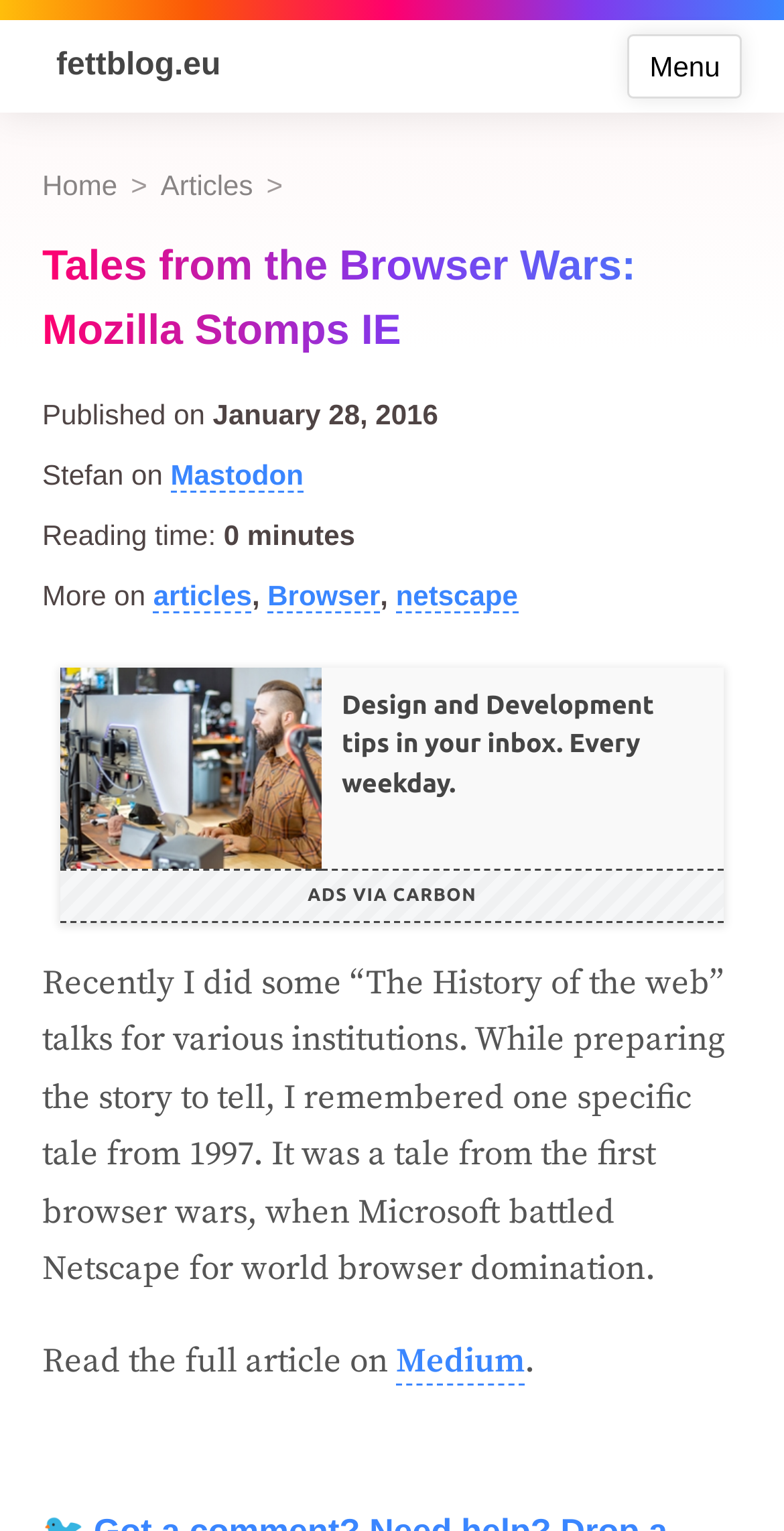Can you pinpoint the bounding box coordinates for the clickable element required for this instruction: "Search this website"? The coordinates should be four float numbers between 0 and 1, i.e., [left, top, right, bottom].

None